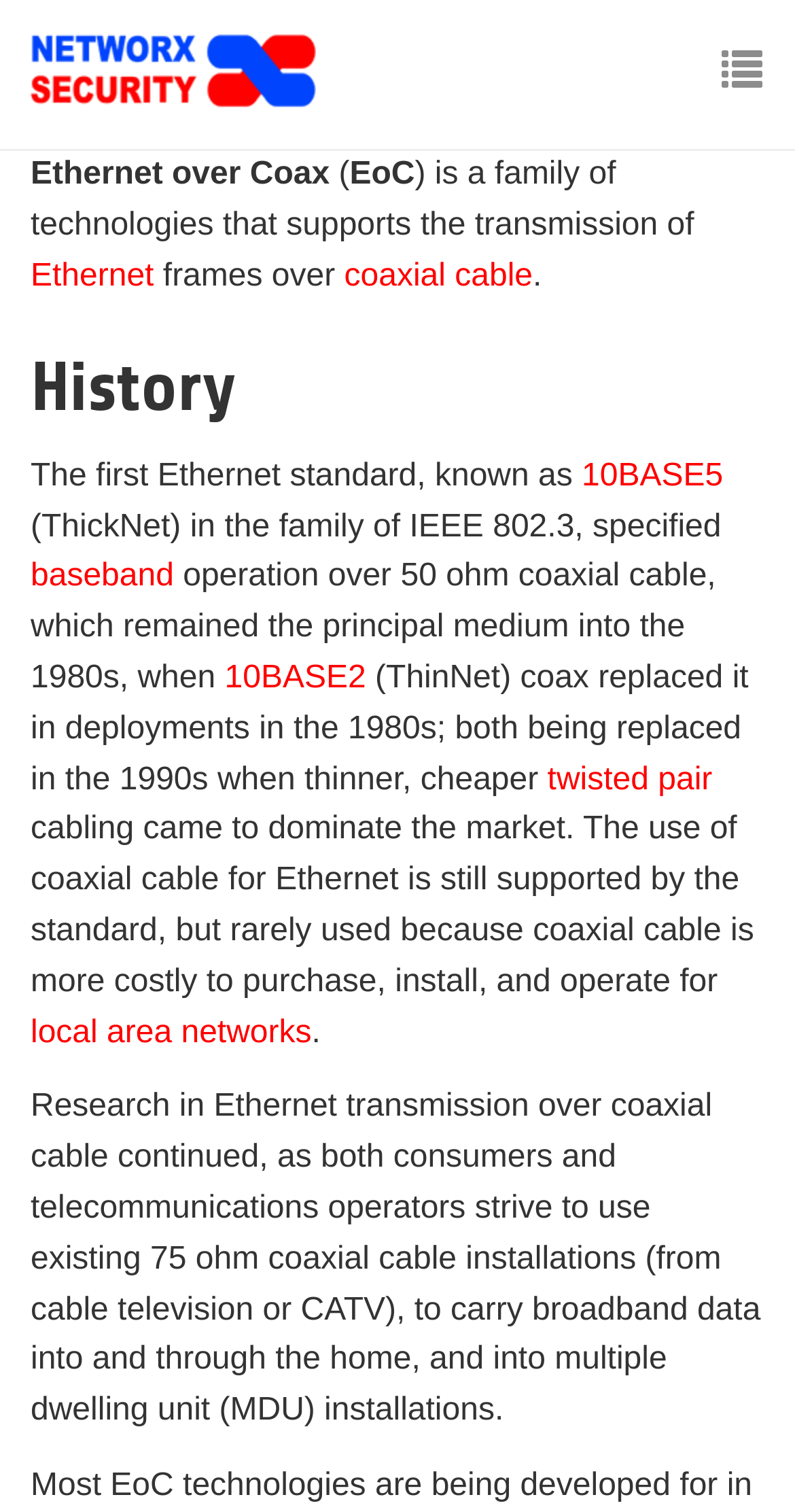Using the details in the image, give a detailed response to the question below:
What is Ethernet over Coax?

Based on the webpage, Ethernet over Coax is abbreviated as EoC, which is a family of technologies that supports the transmission of Ethernet frames over coaxial cable.